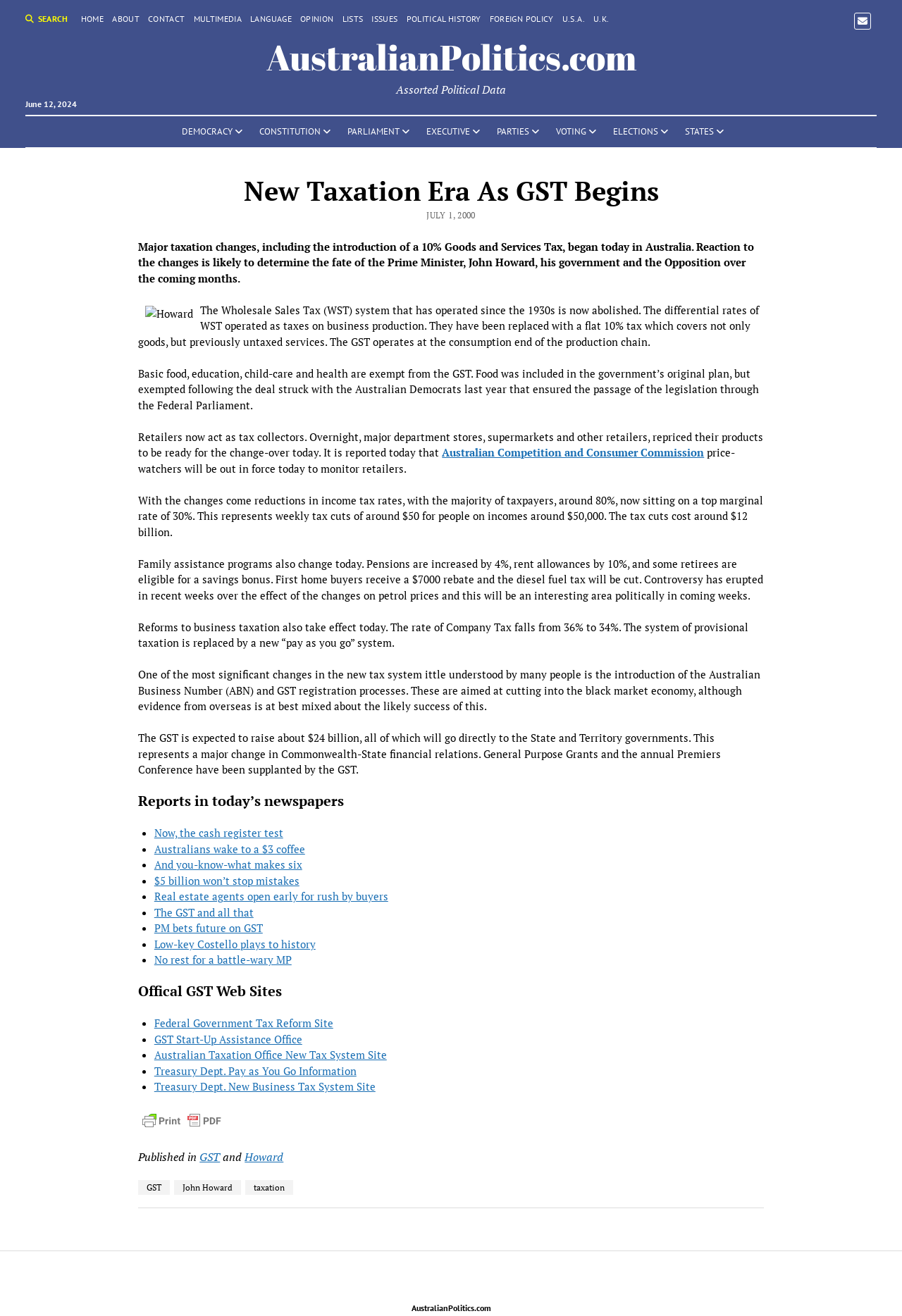Determine the bounding box coordinates of the area to click in order to meet this instruction: "read about democracy".

[0.192, 0.088, 0.278, 0.112]